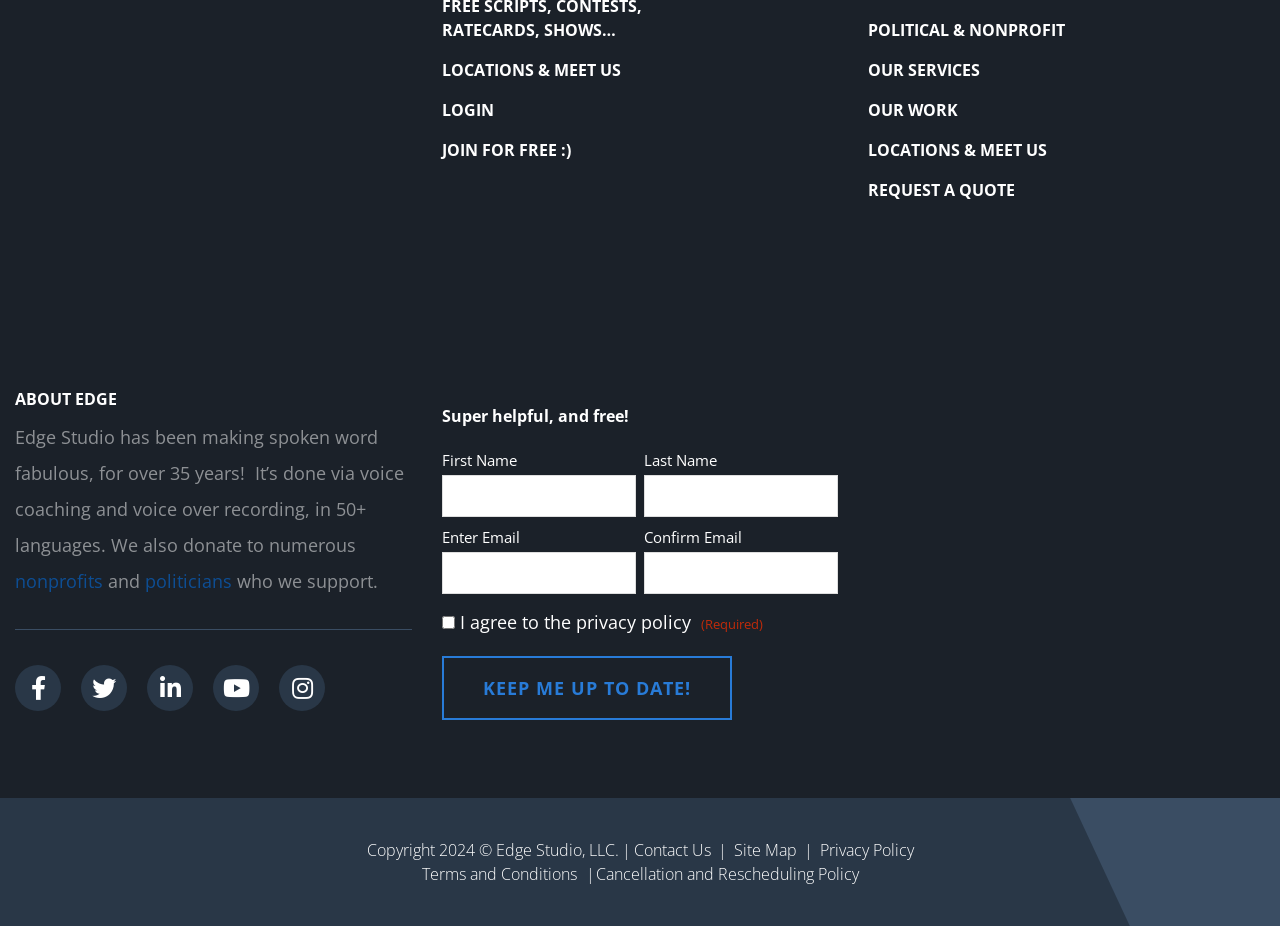Determine the bounding box coordinates of the element's region needed to click to follow the instruction: "Enter your first name". Provide these coordinates as four float numbers between 0 and 1, formatted as [left, top, right, bottom].

[0.345, 0.513, 0.497, 0.558]